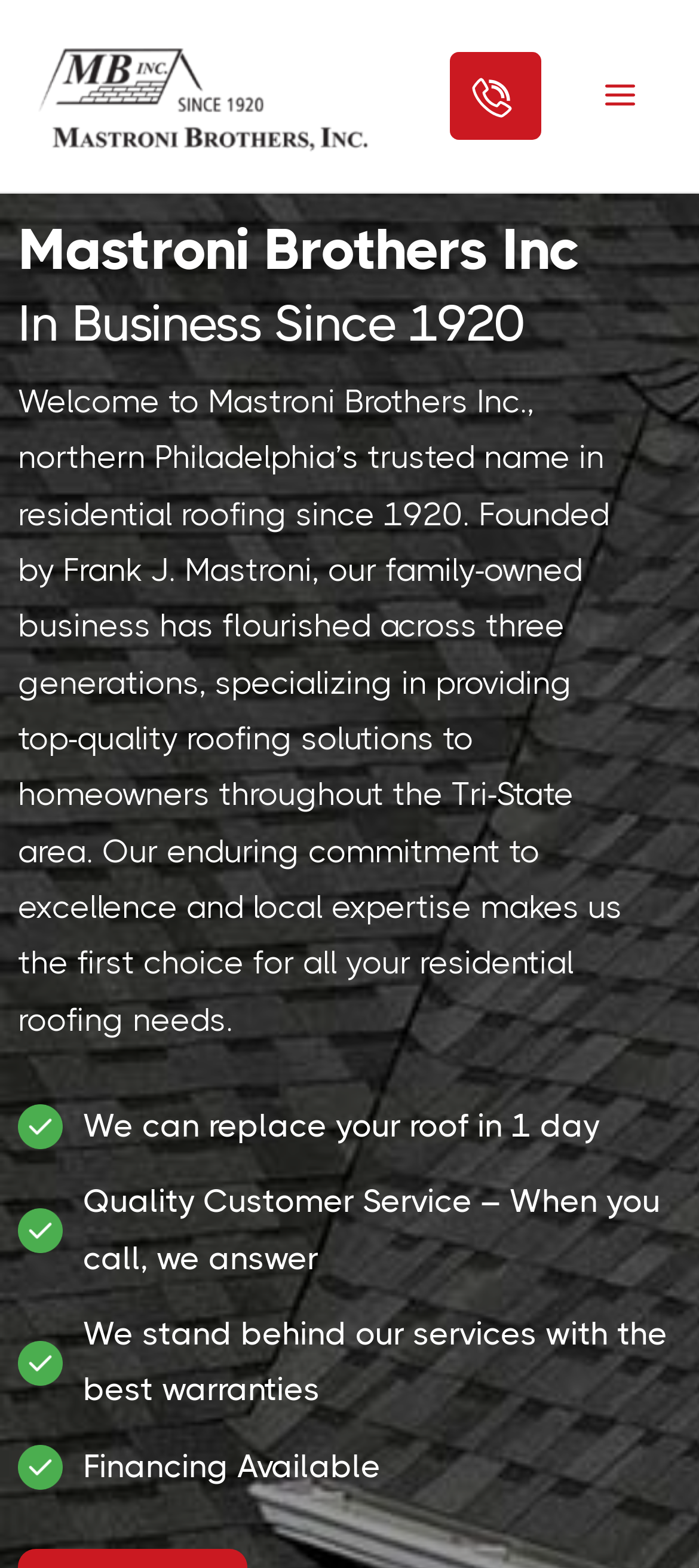Is financing available for the company's services?
By examining the image, provide a one-word or phrase answer.

Yes